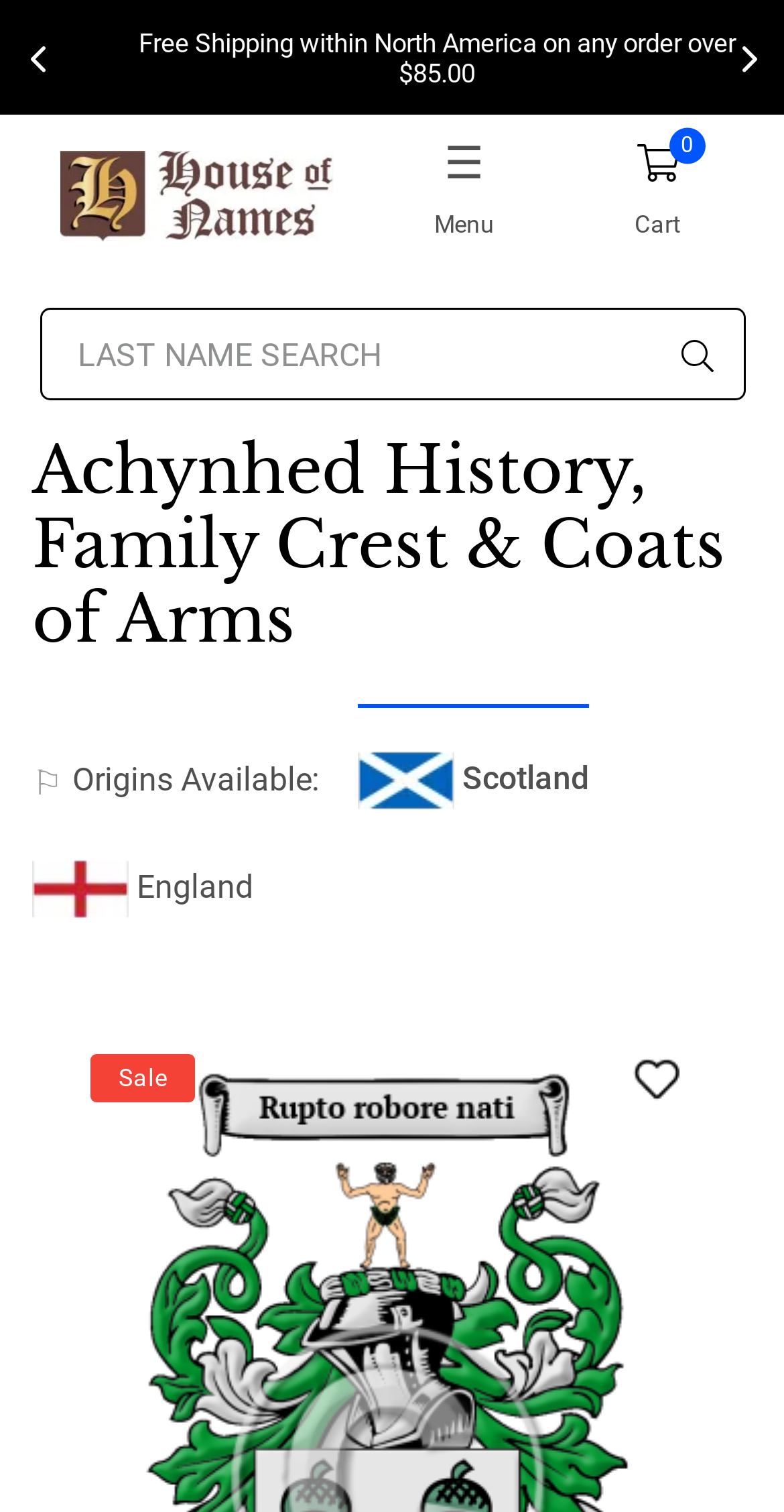Find the bounding box coordinates of the element's region that should be clicked in order to follow the given instruction: "Search for a last name". The coordinates should consist of four float numbers between 0 and 1, i.e., [left, top, right, bottom].

[0.05, 0.204, 0.95, 0.265]